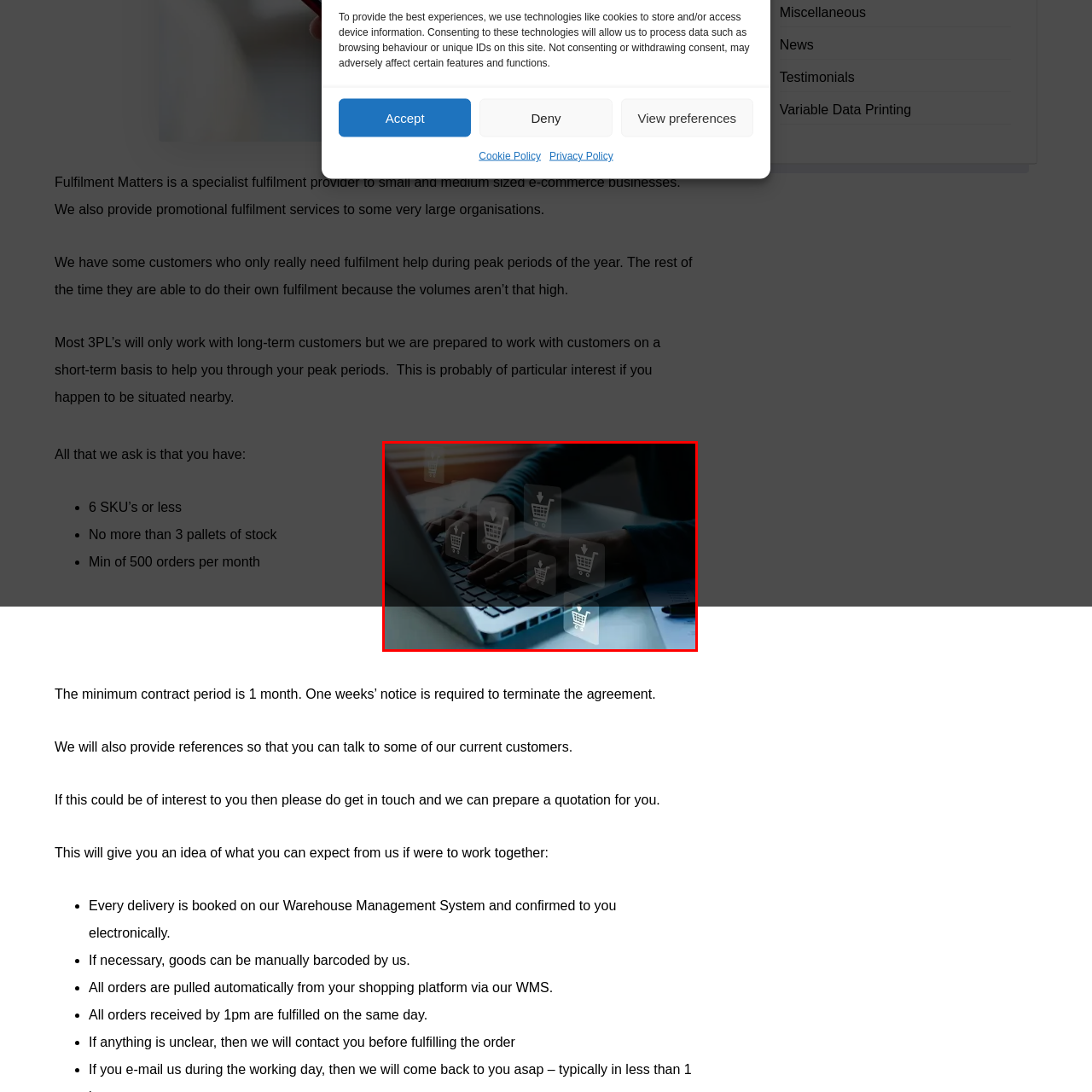View the portion of the image within the red bounding box and answer this question using a single word or phrase:
What do the semi-transparent icons represent?

E-commerce actions